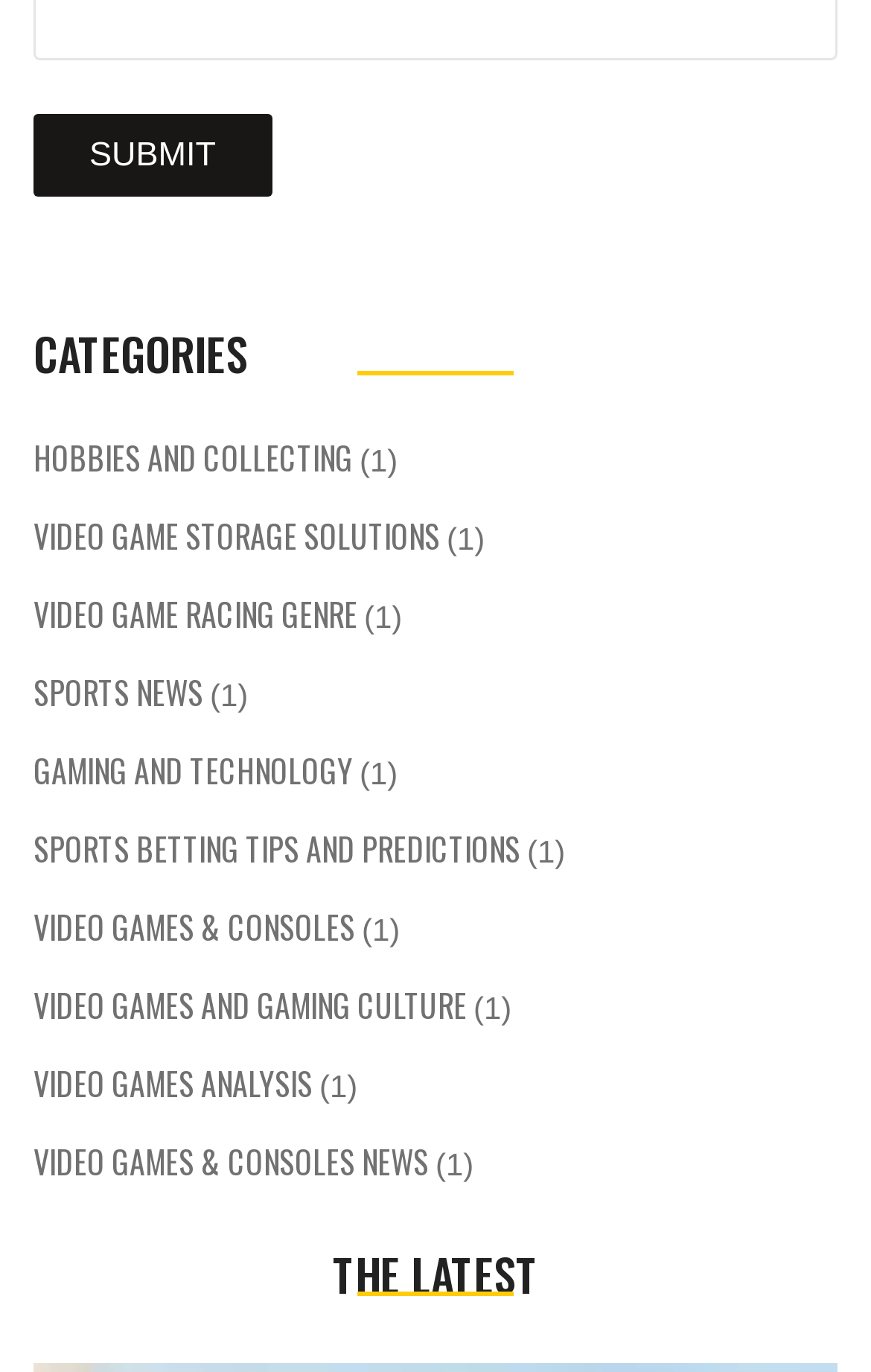What is the second section heading on this webpage?
Respond to the question with a single word or phrase according to the image.

THE LATEST